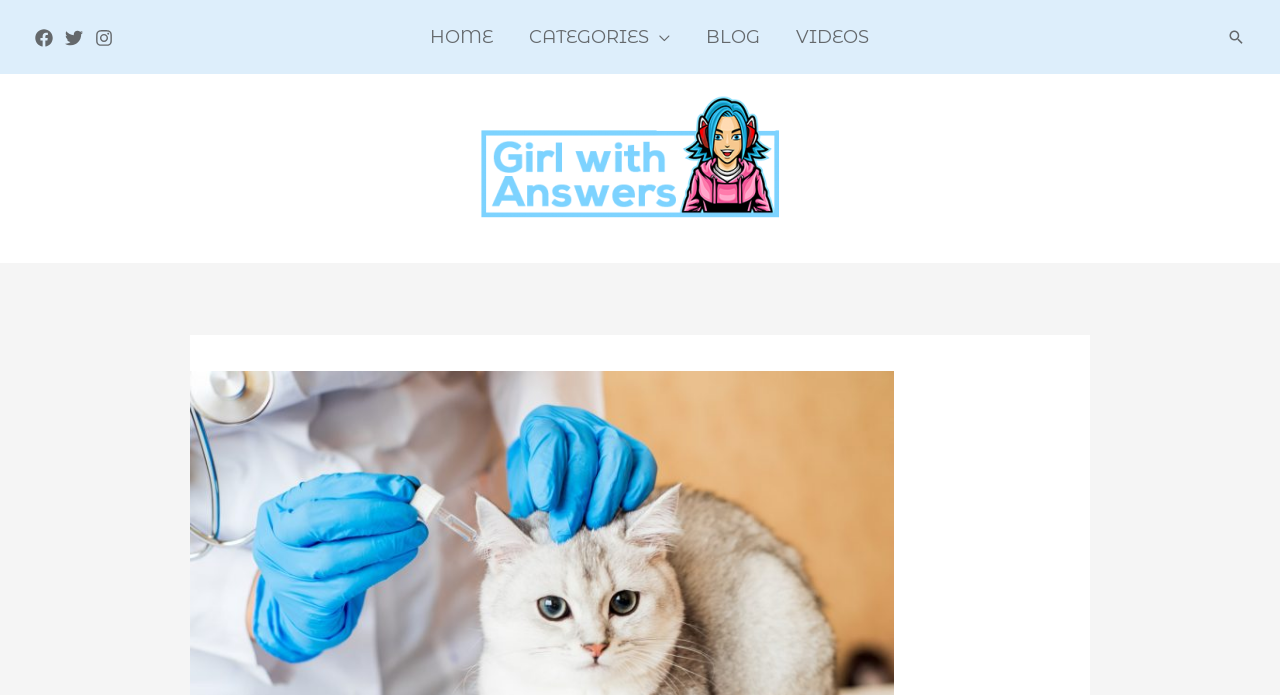What is the purpose of the icon at the top right?
Using the information from the image, answer the question thoroughly.

I found an icon at the top right of the webpage, which is a search icon link, indicating that it is used for searching the website.